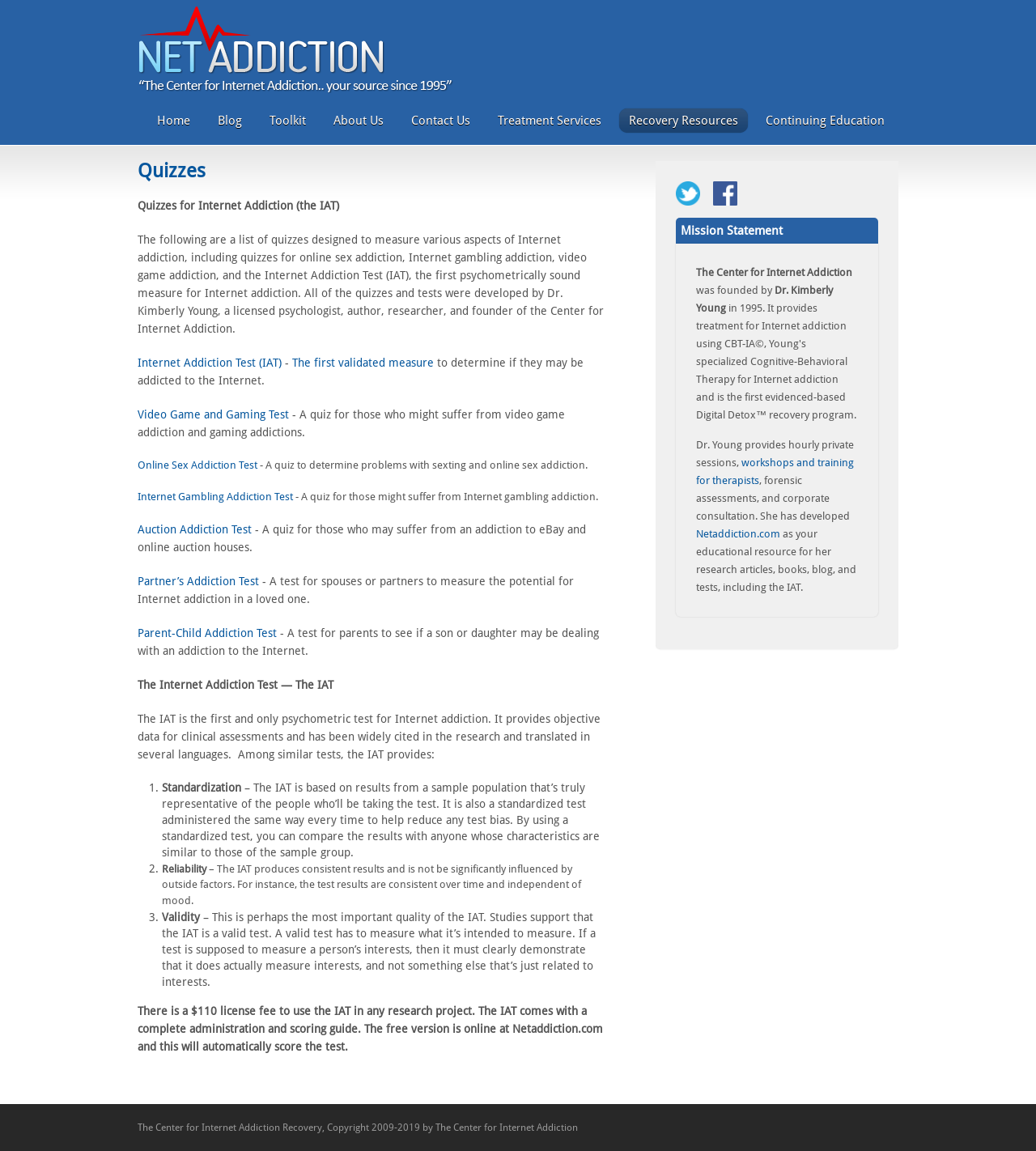Please identify the bounding box coordinates of the element I need to click to follow this instruction: "Click on the 'workshops and training for therapists' link".

[0.672, 0.396, 0.824, 0.423]